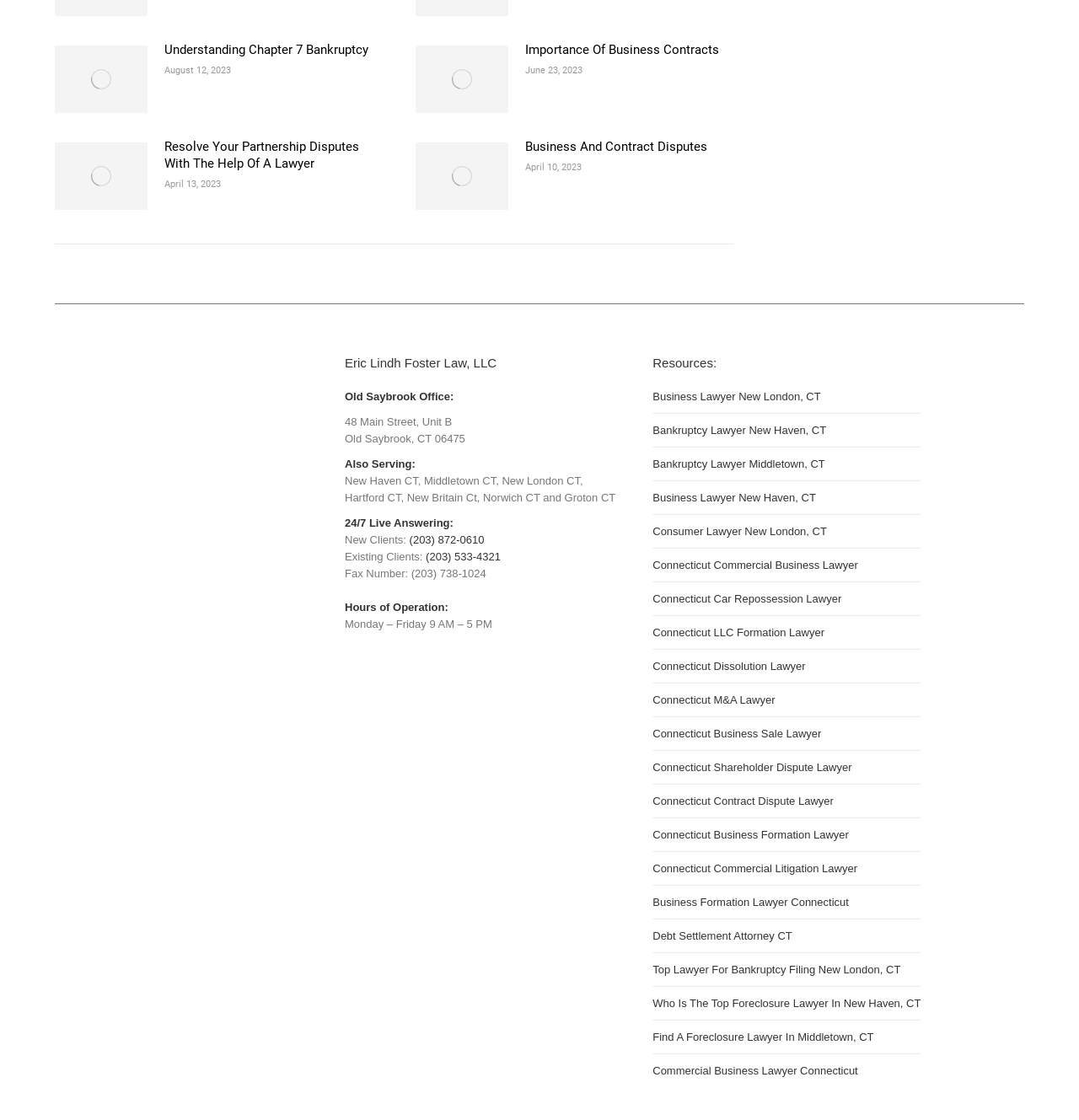Determine the bounding box coordinates for the clickable element to execute this instruction: "Click the 'Post image' link". Provide the coordinates as four float numbers between 0 and 1, i.e., [left, top, right, bottom].

[0.051, 0.04, 0.137, 0.101]